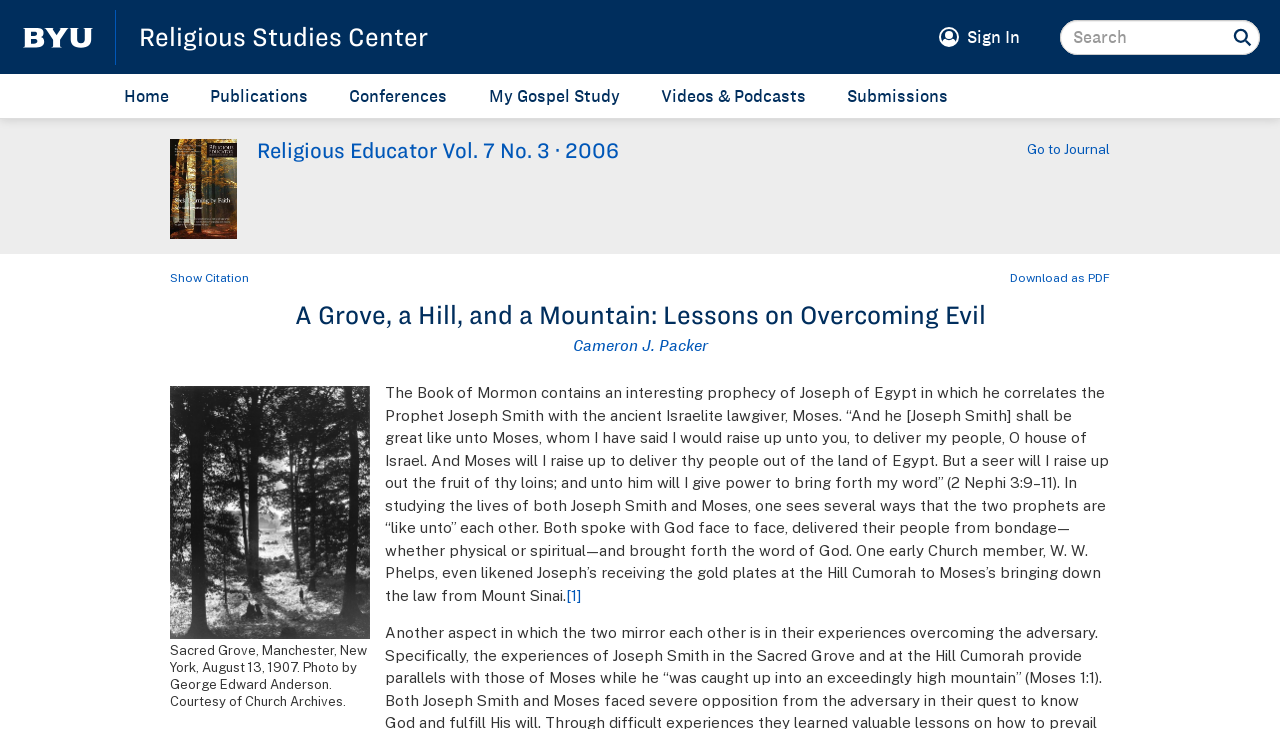What is the location of the Sacred Grove?
Using the image as a reference, deliver a detailed and thorough answer to the question.

I found the answer by looking at the static text 'Sacred Grove, Manchester, New York, August 13, 1907. Photo by George Edward Anderson. Courtesy of Church Archives.' which provides the location of the Sacred Grove.